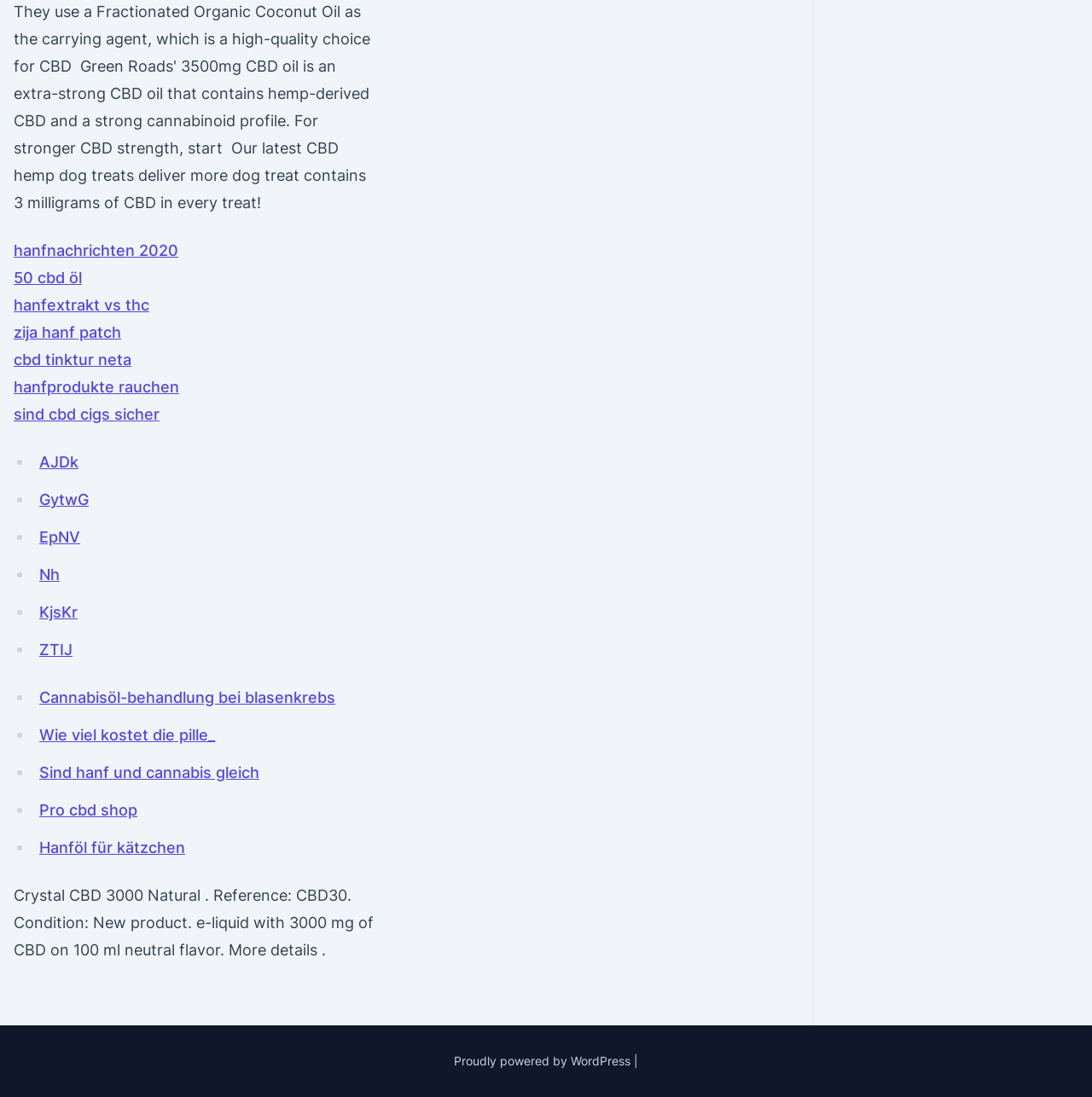Please give a concise answer to this question using a single word or phrase: 
What is the product name mentioned on the webpage?

Crystal CBD 3000 Natural